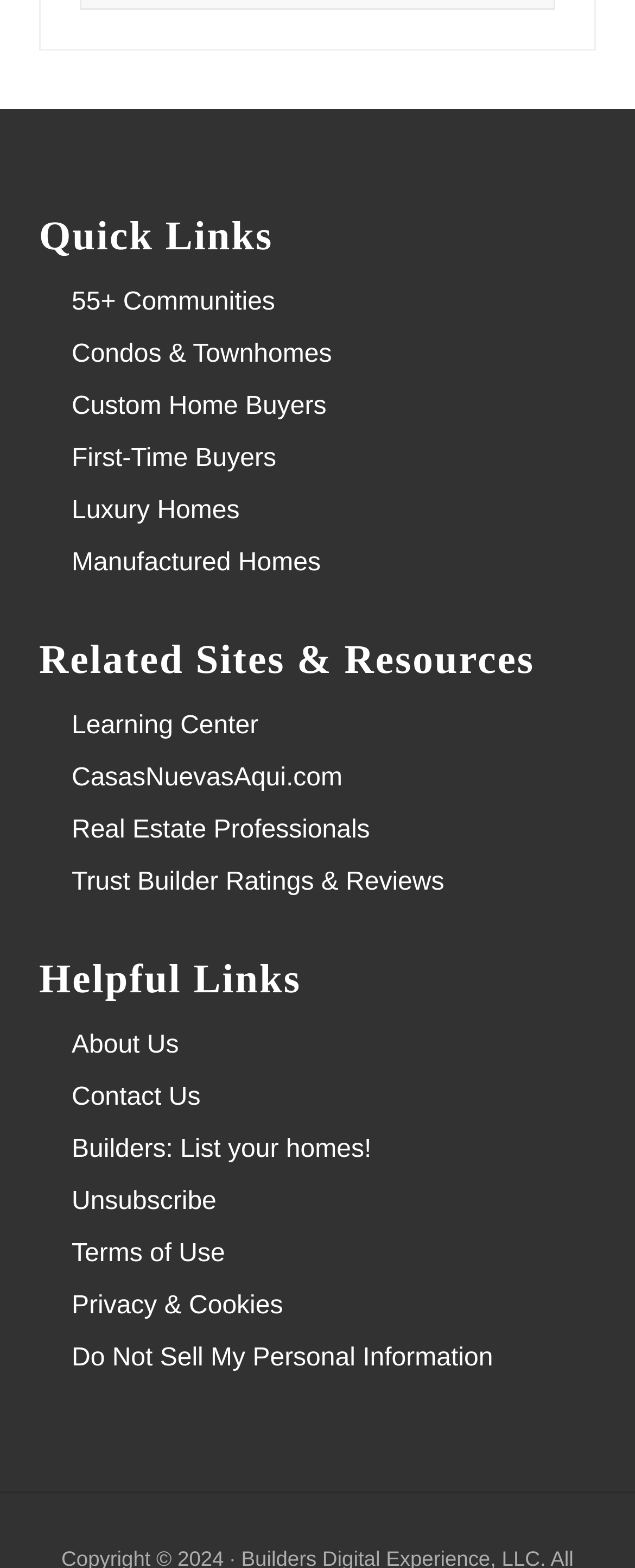What is the purpose of the 'Learning Center' link?
Please provide a comprehensive and detailed answer to the question.

The 'Learning Center' link is categorized under 'Related Sites & Resources', suggesting that it provides educational resources or information related to real estate or home buying.